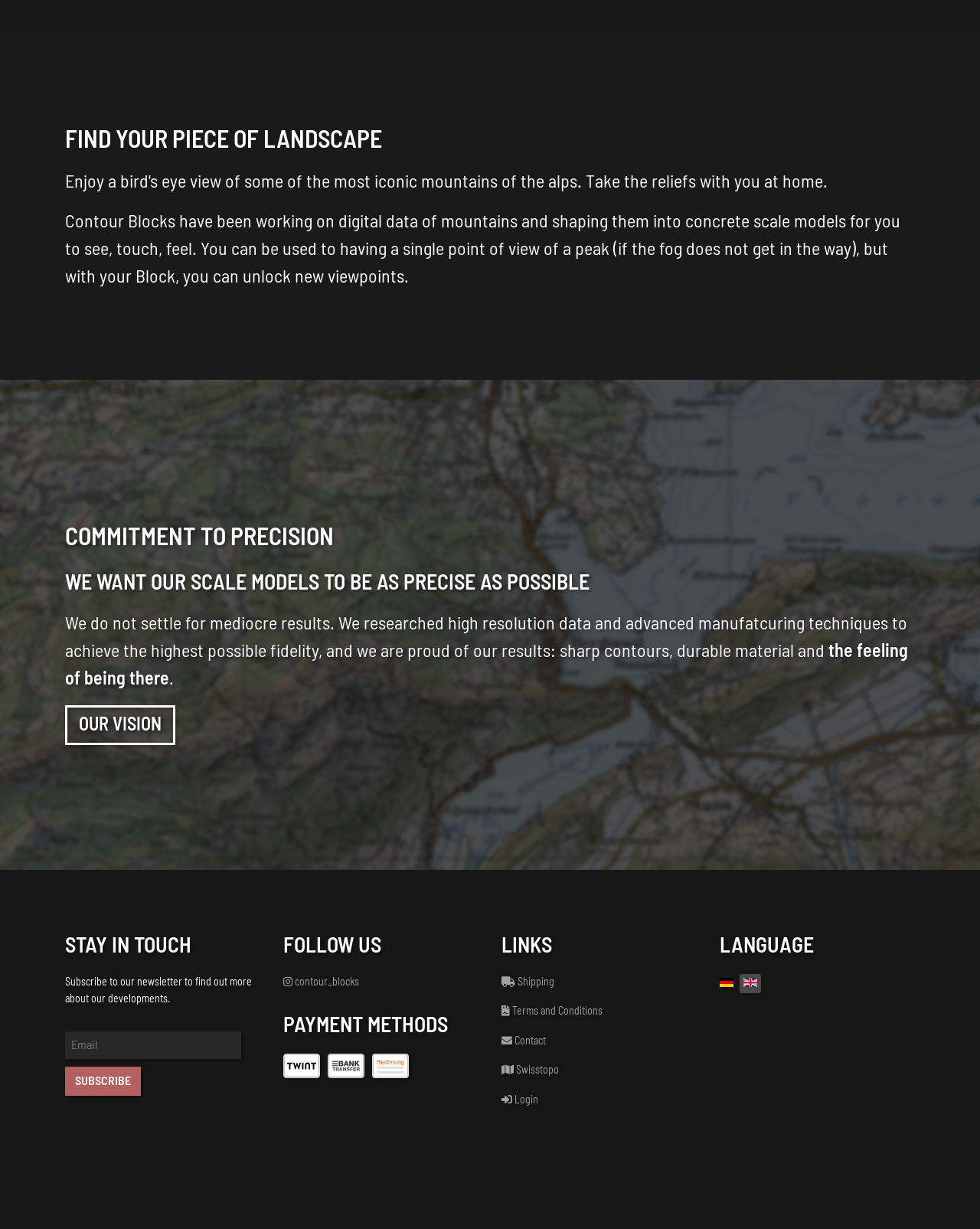What is the commitment of Contour Blocks?
Look at the image and construct a detailed response to the question.

The heading 'COMMITMENT TO PRECISION' and the subsequent StaticText elements indicate that Contour Blocks is committed to achieving the highest possible fidelity in their scale models, with sharp contours and durable material.